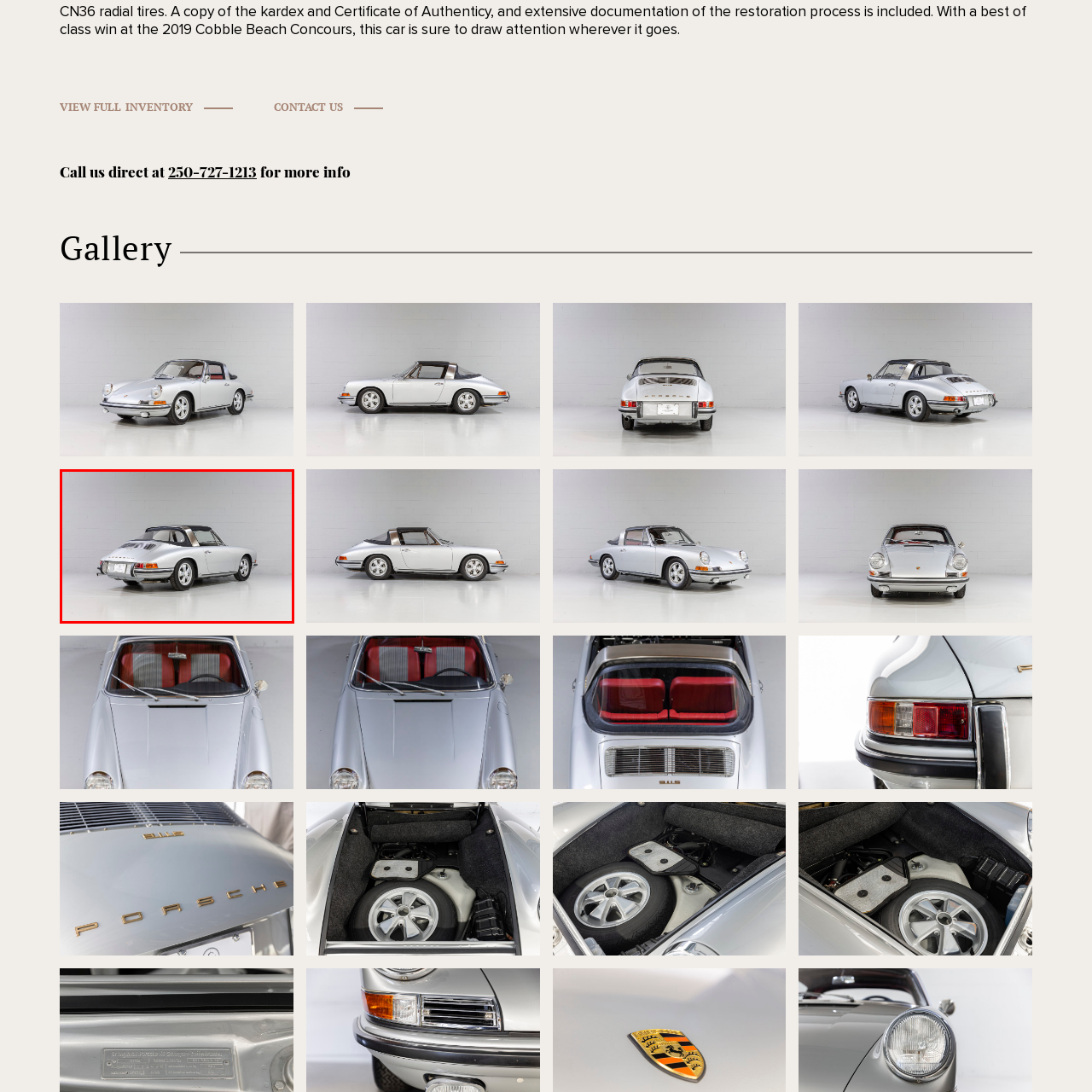What shape are the taillights?
View the image encased in the red bounding box and respond with a detailed answer informed by the visual information.

The caption describes the taillights as 'distinctive round taillights', which suggests that the shape of the taillights is round in nature.